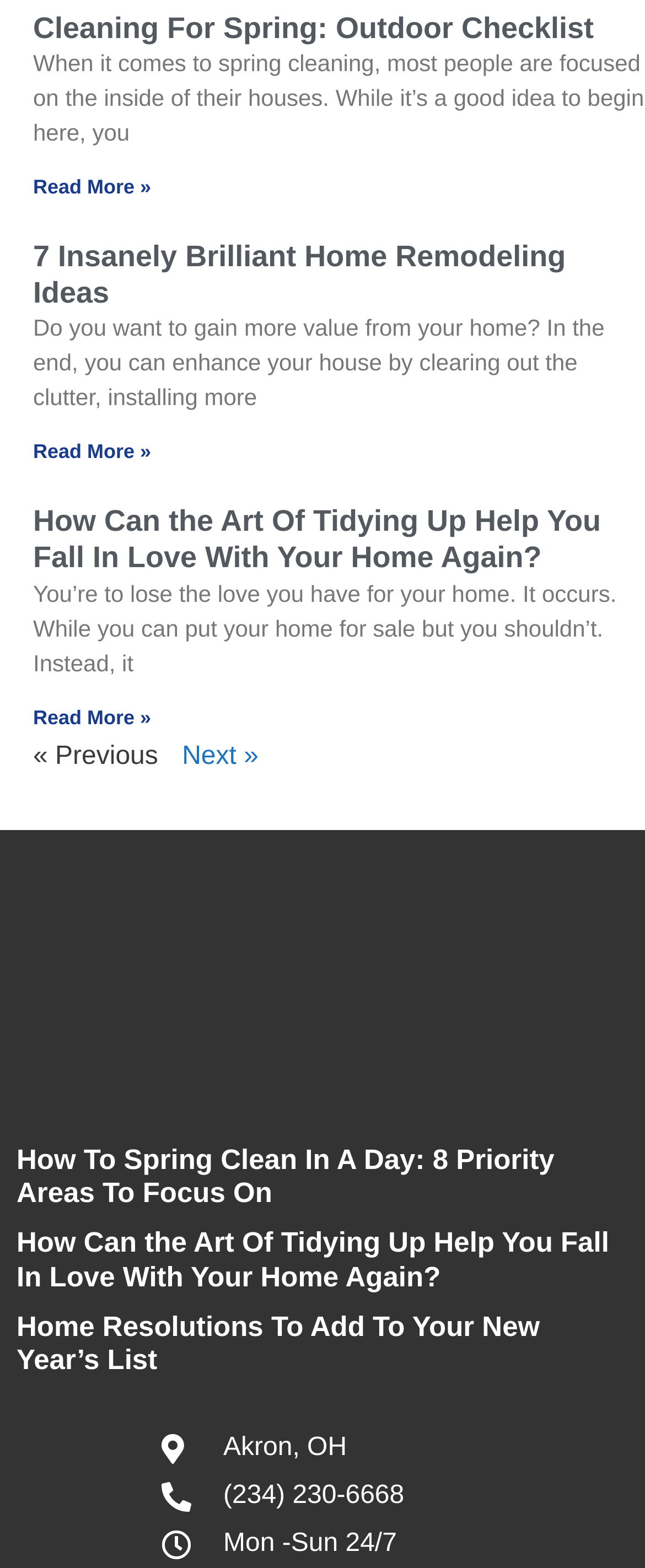What is the purpose of the 'Read more' links?
Answer the question using a single word or phrase, according to the image.

To read full articles